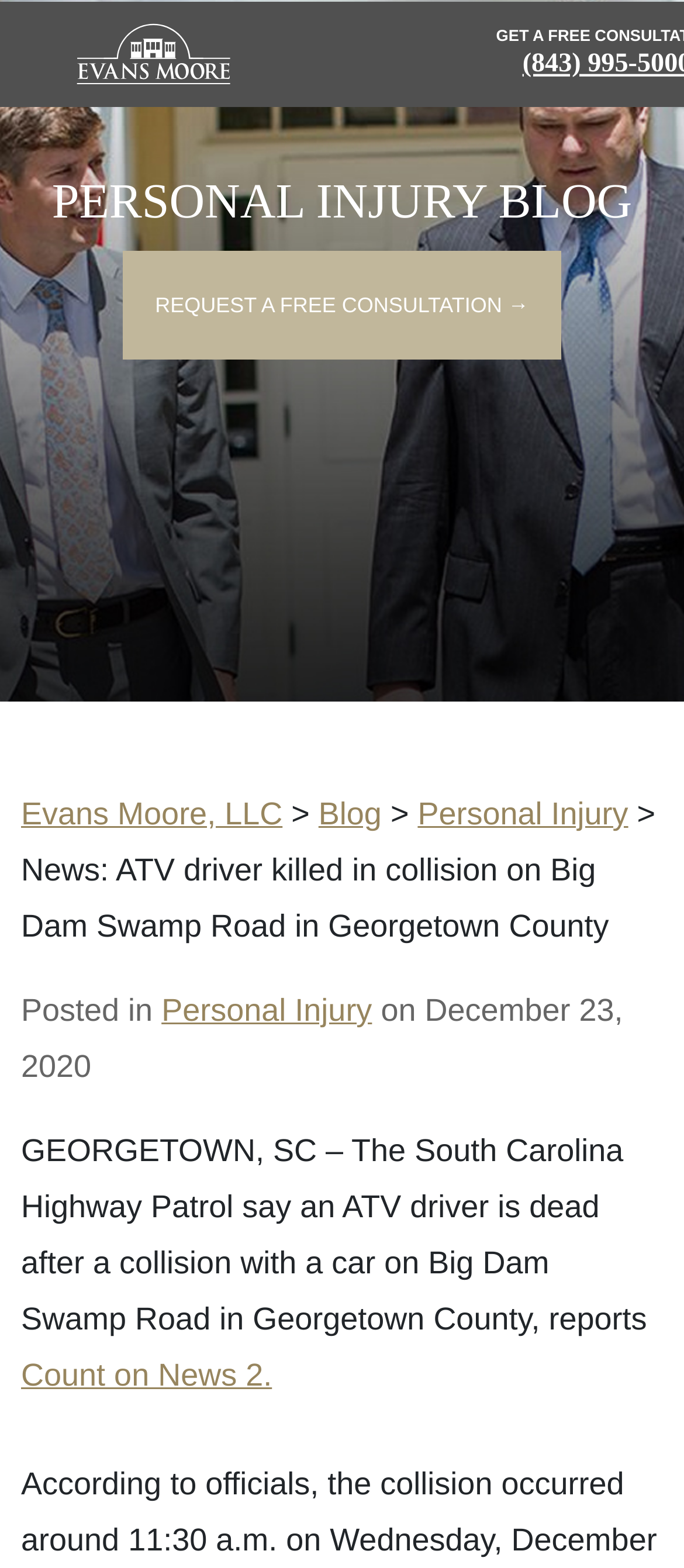Please provide a detailed answer to the question below based on the screenshot: 
What is the location of the collision?

The location of the collision can be determined by reading the text in the StaticText element with the description 'GEORGETOWN, SC – The South Carolina Highway Patrol say an ATV driver is dead after a collision with a car on Big Dam Swamp Road in Georgetown County, reports'. The text explicitly mentions Georgetown County as the location of the collision.